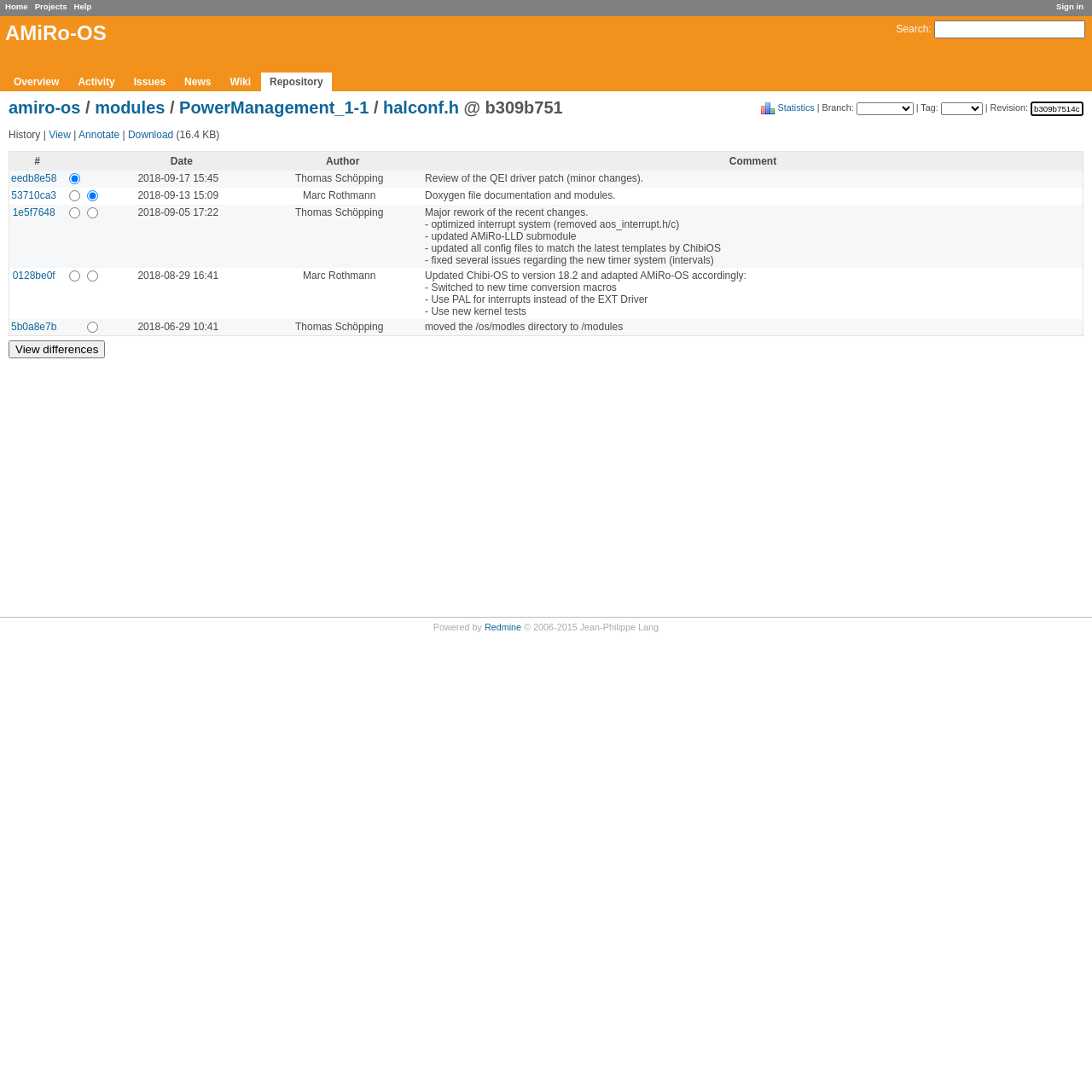Locate the bounding box coordinates for the element described below: "Overview". The coordinates must be four float values between 0 and 1, formatted as [left, top, right, bottom].

[0.005, 0.066, 0.062, 0.083]